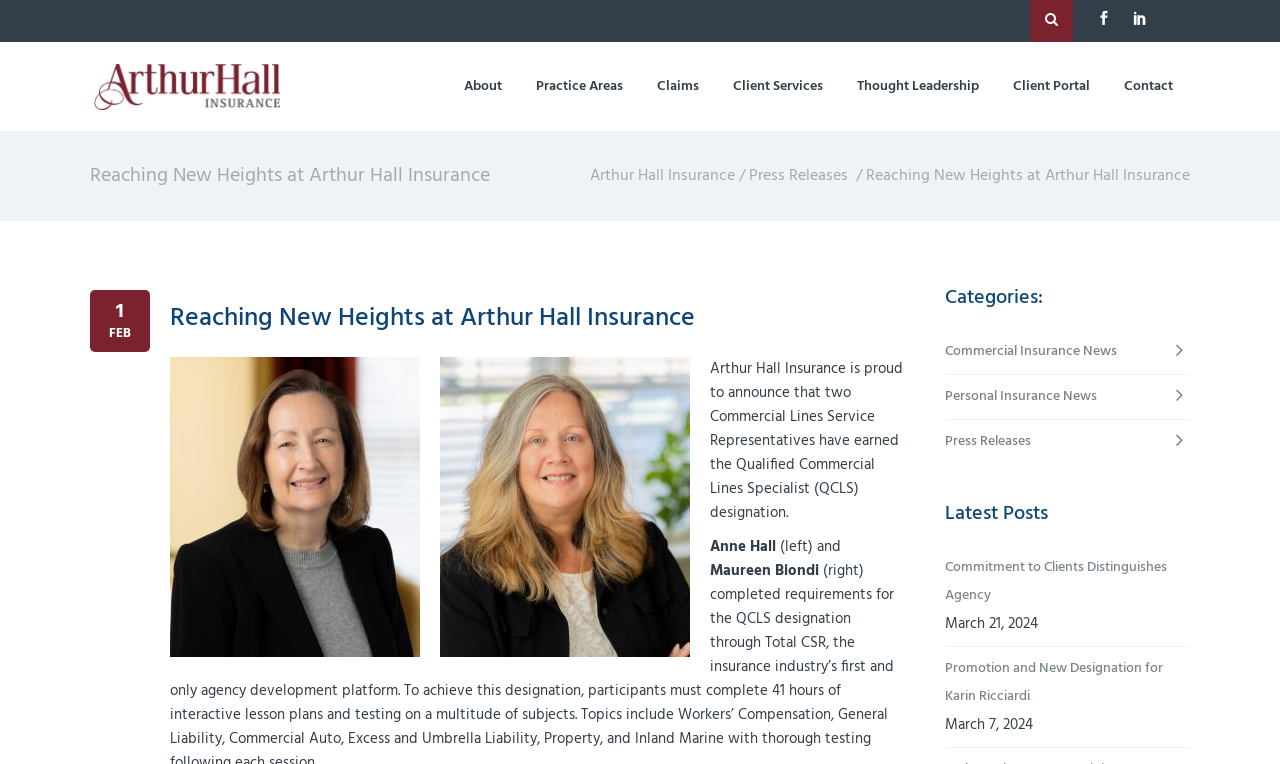Please identify the bounding box coordinates of the element's region that needs to be clicked to fulfill the following instruction: "Go to About page". The bounding box coordinates should consist of four float numbers between 0 and 1, i.e., [left, top, right, bottom].

[0.349, 0.055, 0.405, 0.171]